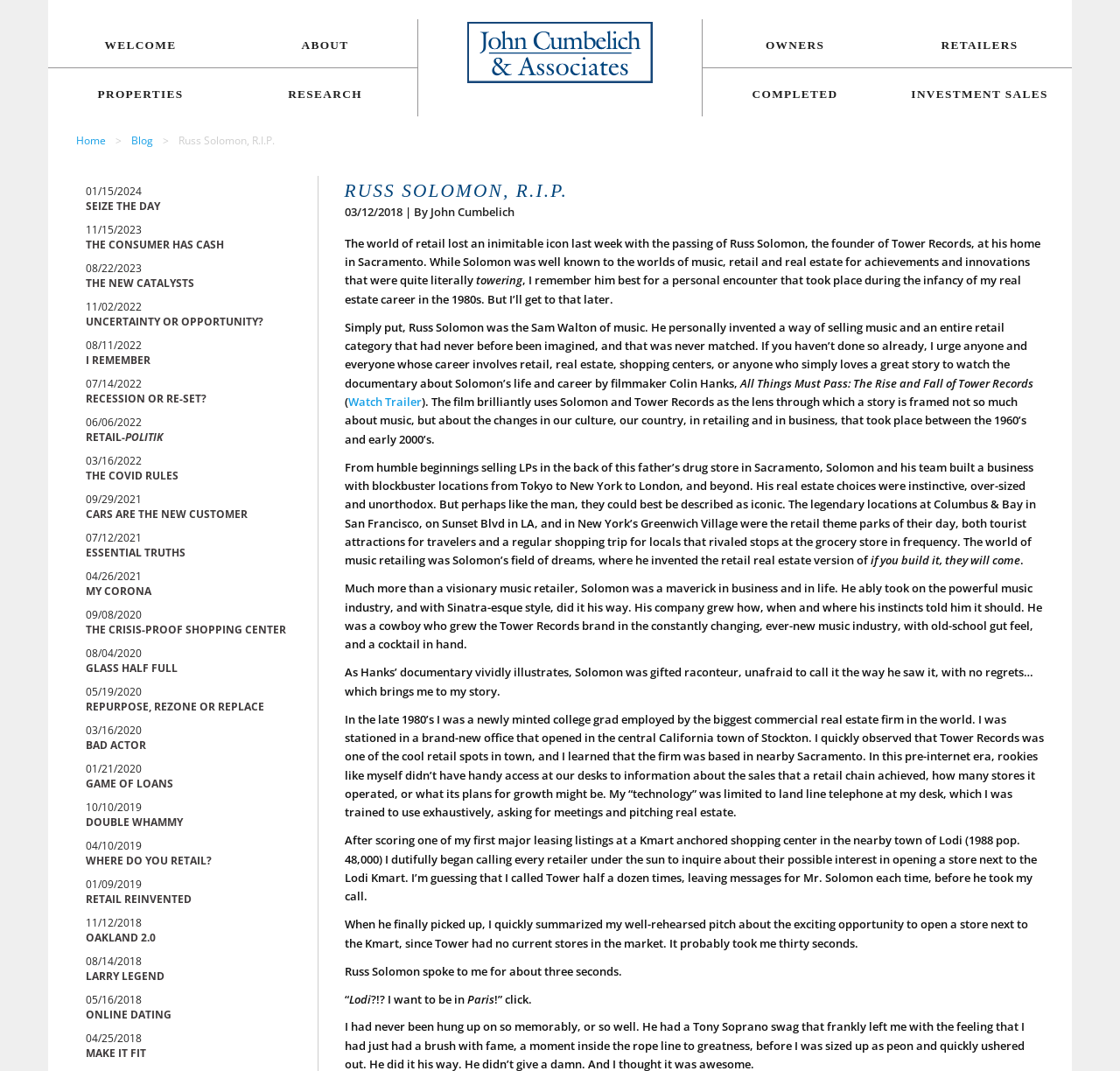Where was the author of the article stationed in the late 1980s?
Give a detailed response to the question by analyzing the screenshot.

The answer can be found in the text, which states 'In the late 1980’s I was a newly minted college grad employed by the biggest commercial real estate firm in the world. I was stationed in a brand-new office that opened in the central California town of Stockton.'